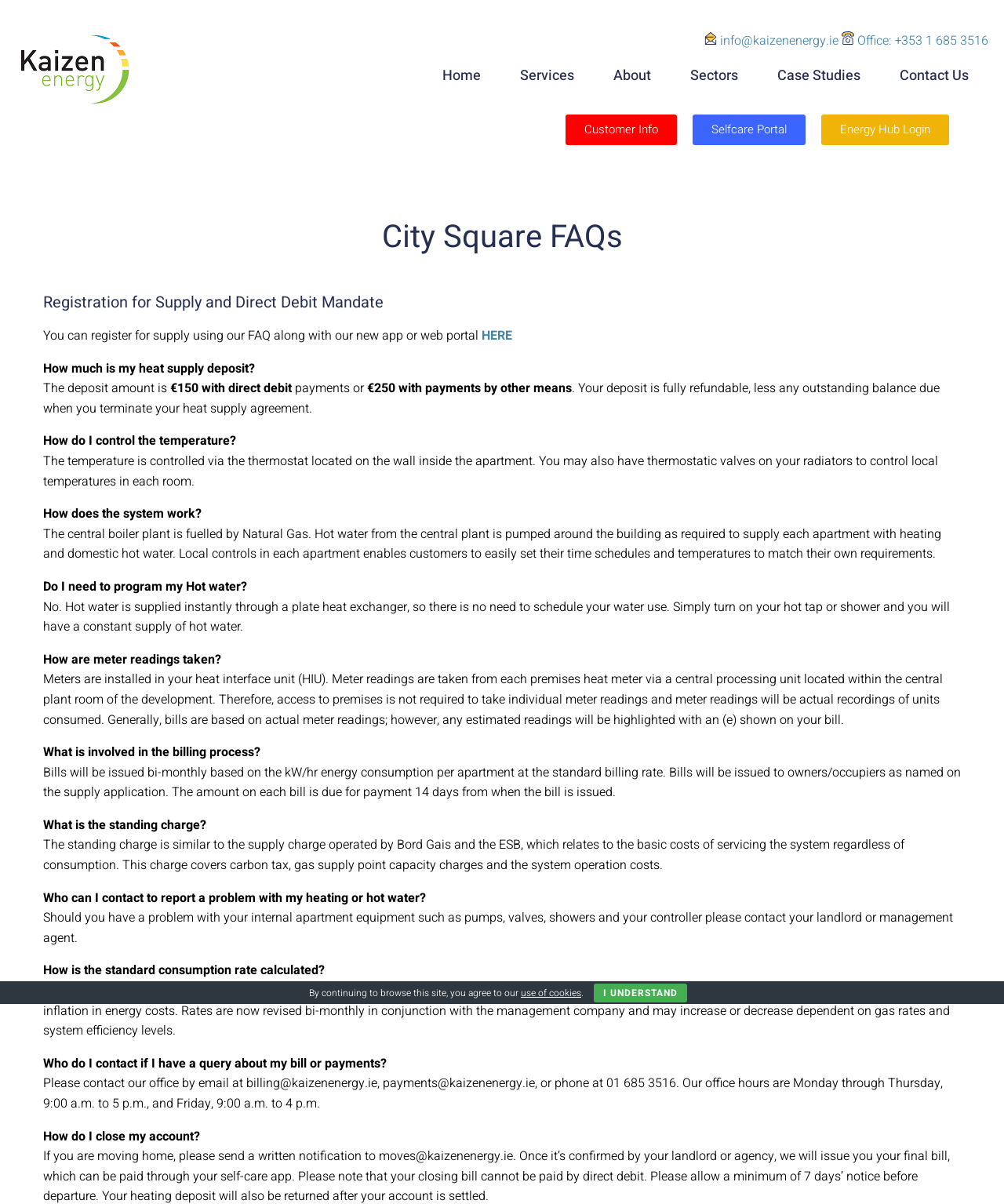Identify the bounding box coordinates for the element that needs to be clicked to fulfill this instruction: "Search for scholarships". Provide the coordinates in the format of four float numbers between 0 and 1: [left, top, right, bottom].

None